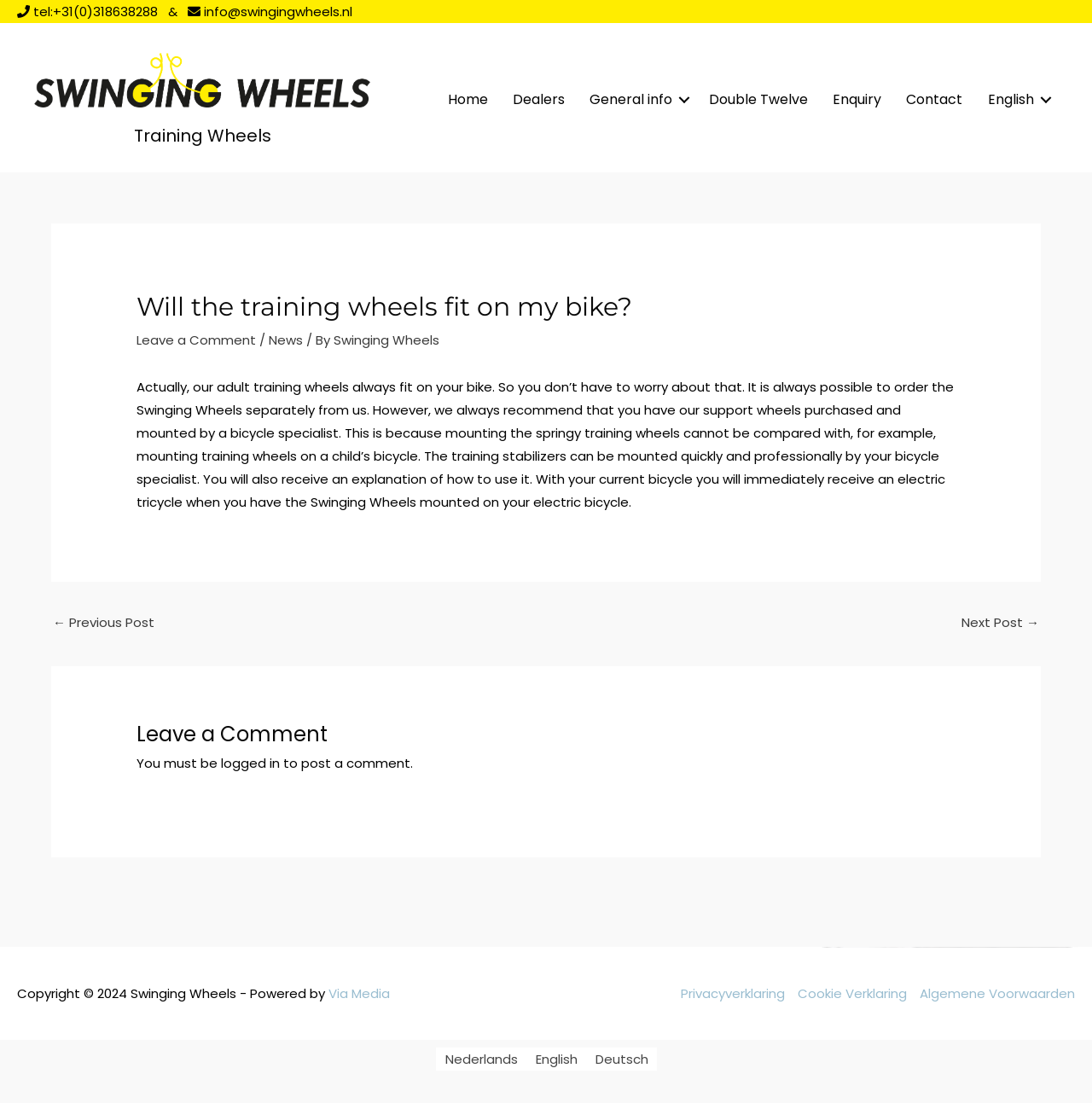Provide a brief response using a word or short phrase to this question:
What is the name of the company that powers the website?

Via Media